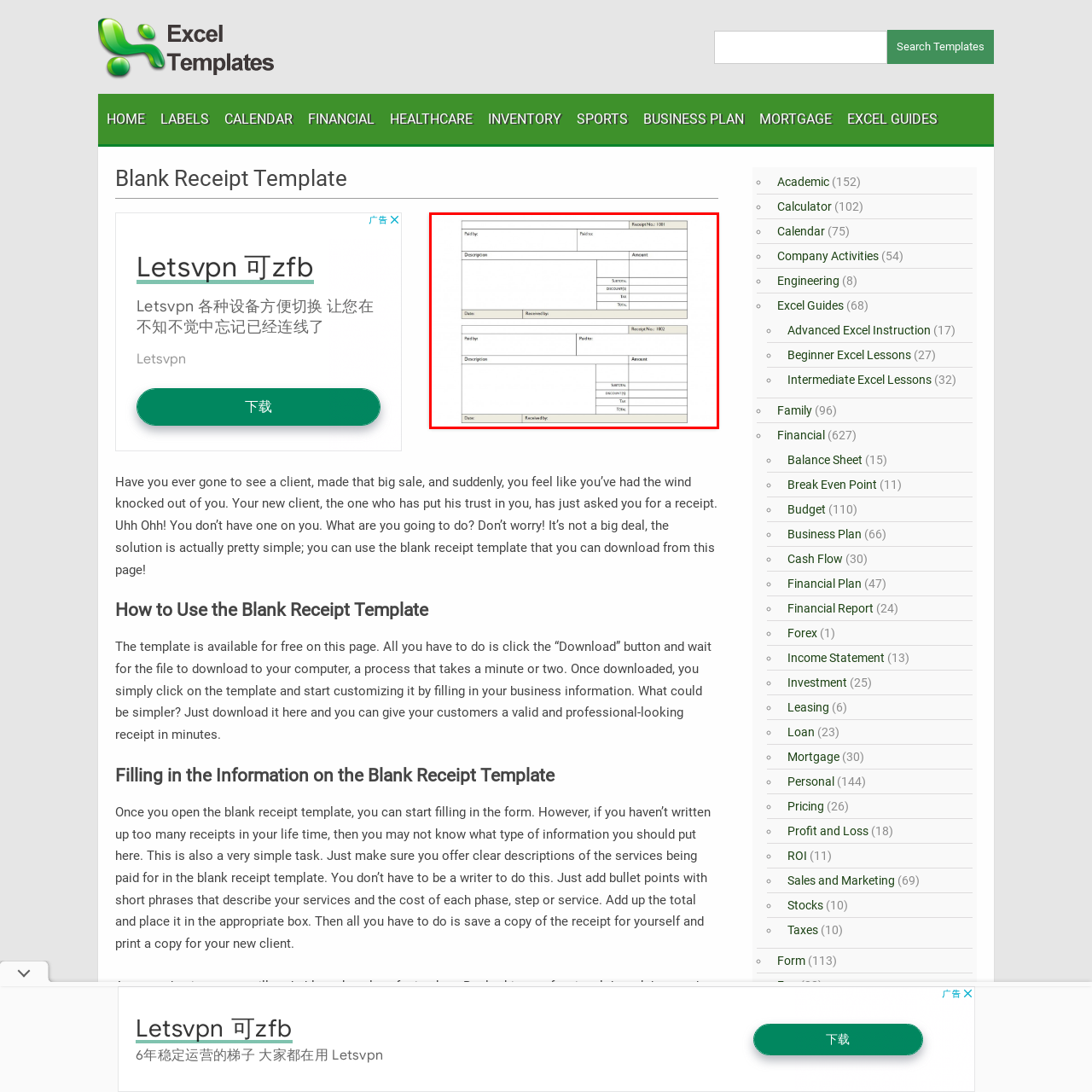Concentrate on the part of the image bordered in red, Can users customize the template? Answer concisely with a word or phrase.

Yes